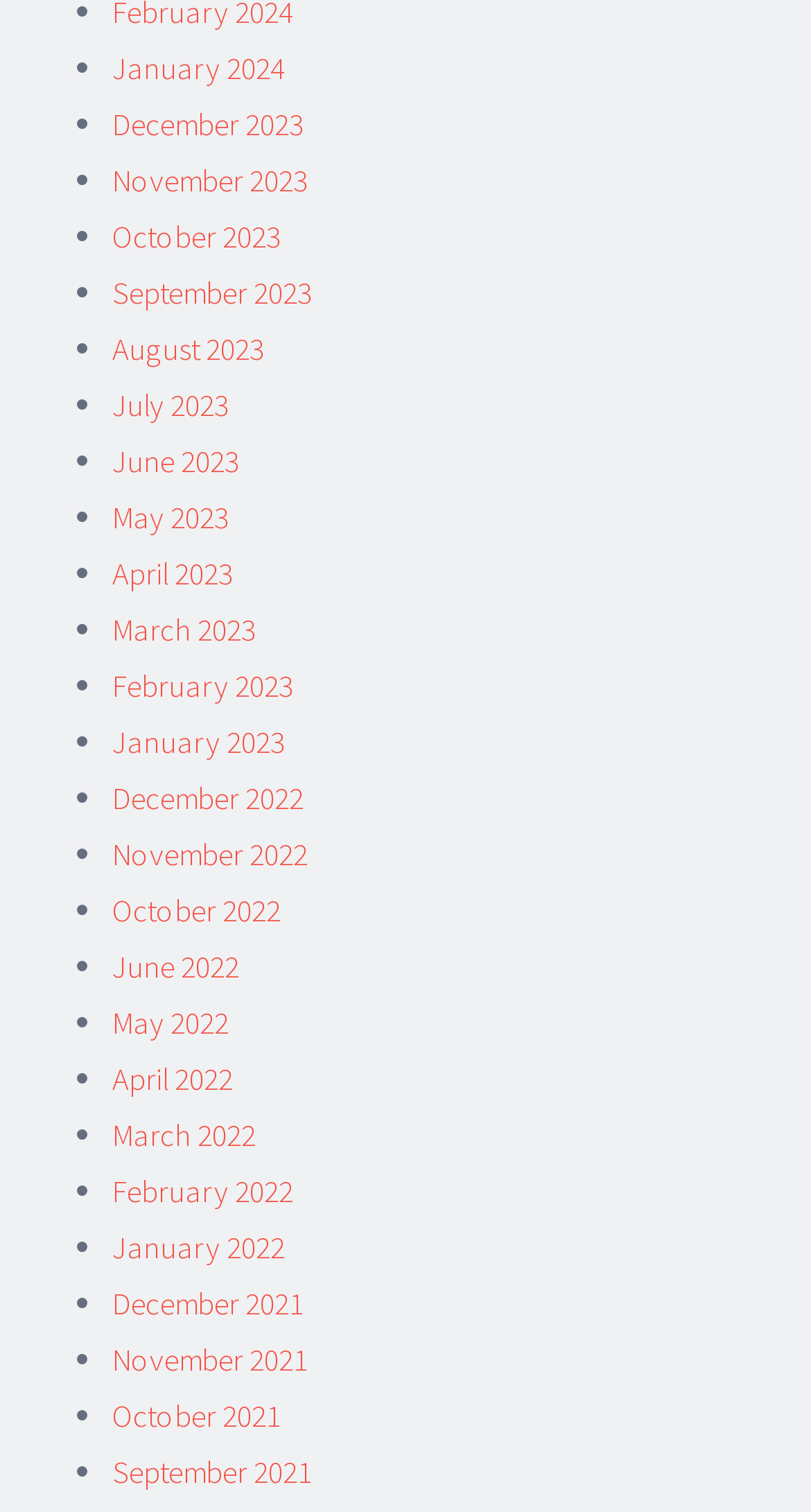Please answer the following question as detailed as possible based on the image: 
How many months are listed?

I counted the number of links on the webpage, each representing a month, and found that there are 24 months listed, from January 2022 to December 2021.